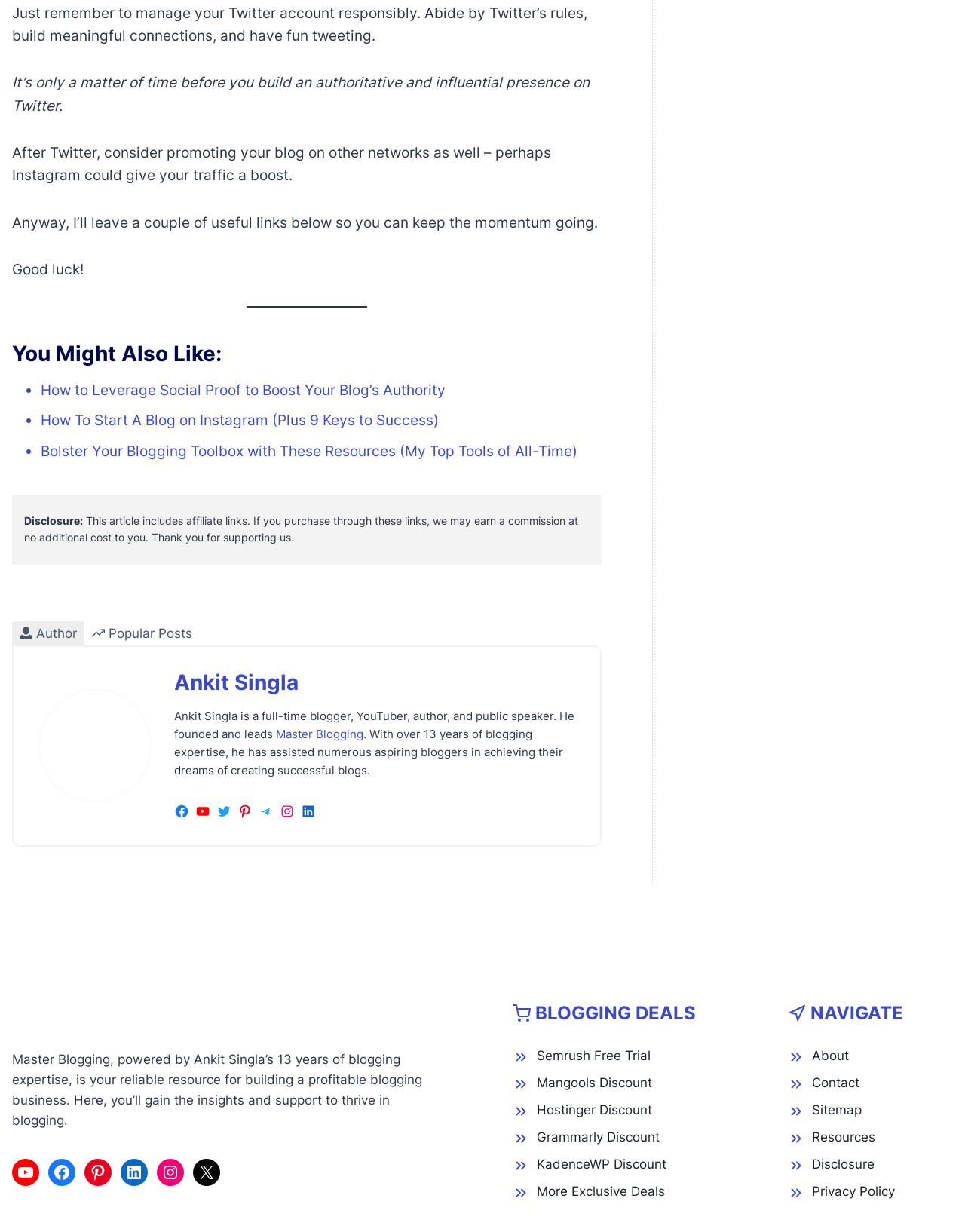Please find the bounding box coordinates for the clickable element needed to perform this instruction: "Navigate to the 'About' page".

[0.842, 0.851, 0.88, 0.863]